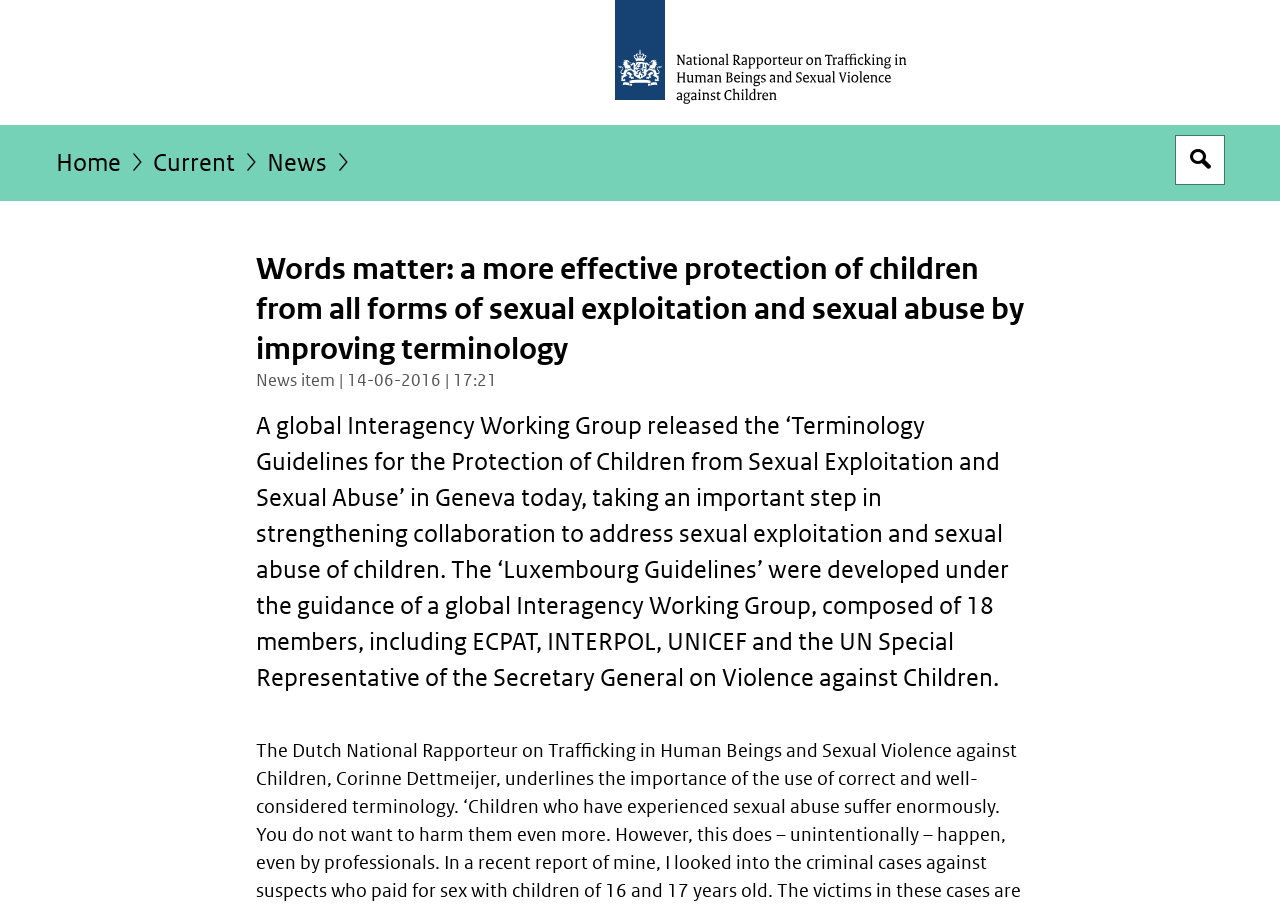Identify the main title of the webpage and generate its text content.

Words matter: a more effective protection of children from all forms of sexual exploitation and sexual abuse by improving terminology